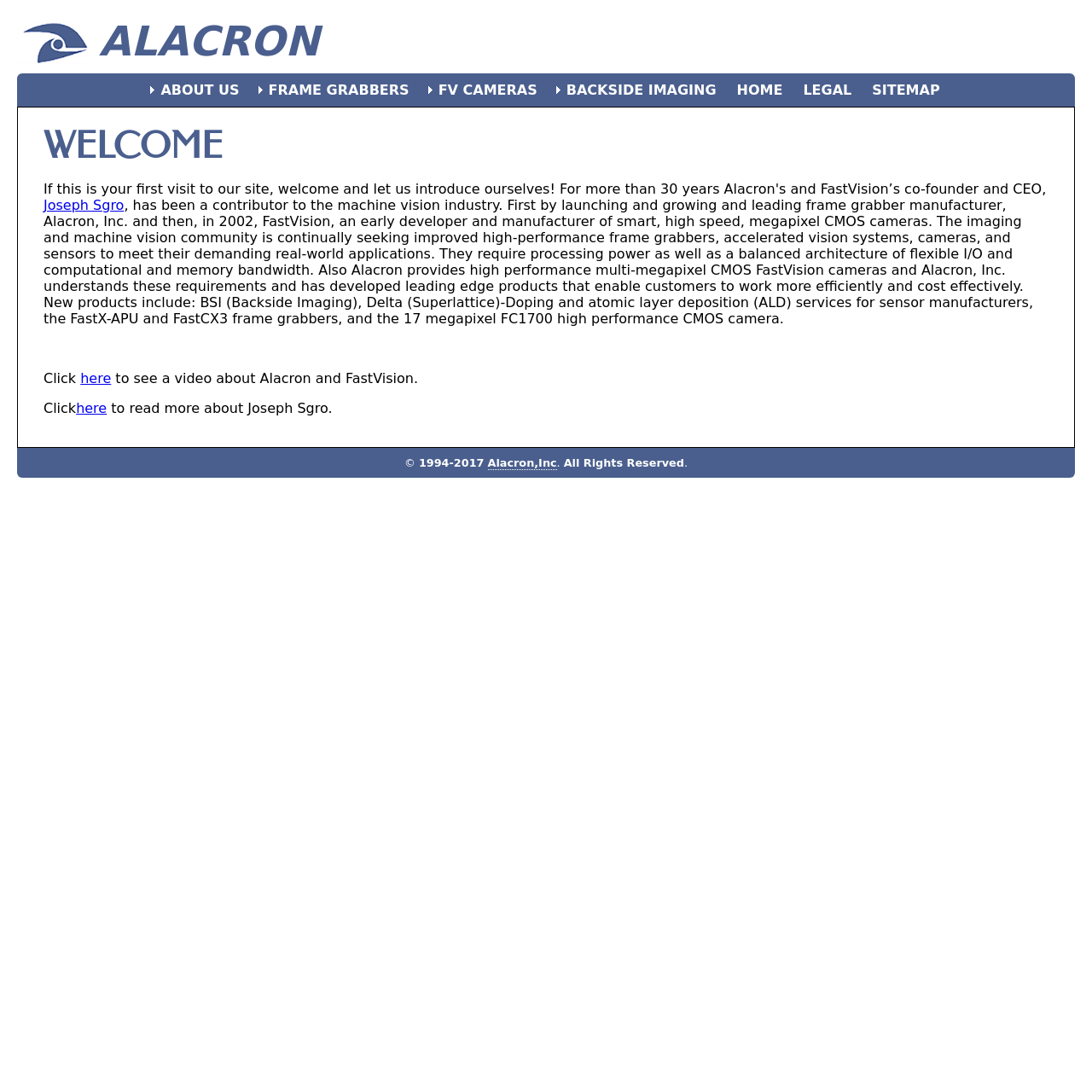Bounding box coordinates should be in the format (top-left x, top-left y, bottom-right x, bottom-right y) and all values should be floating point numbers between 0 and 1. Determine the bounding box coordinate for the UI element described as: here

[0.07, 0.366, 0.098, 0.381]